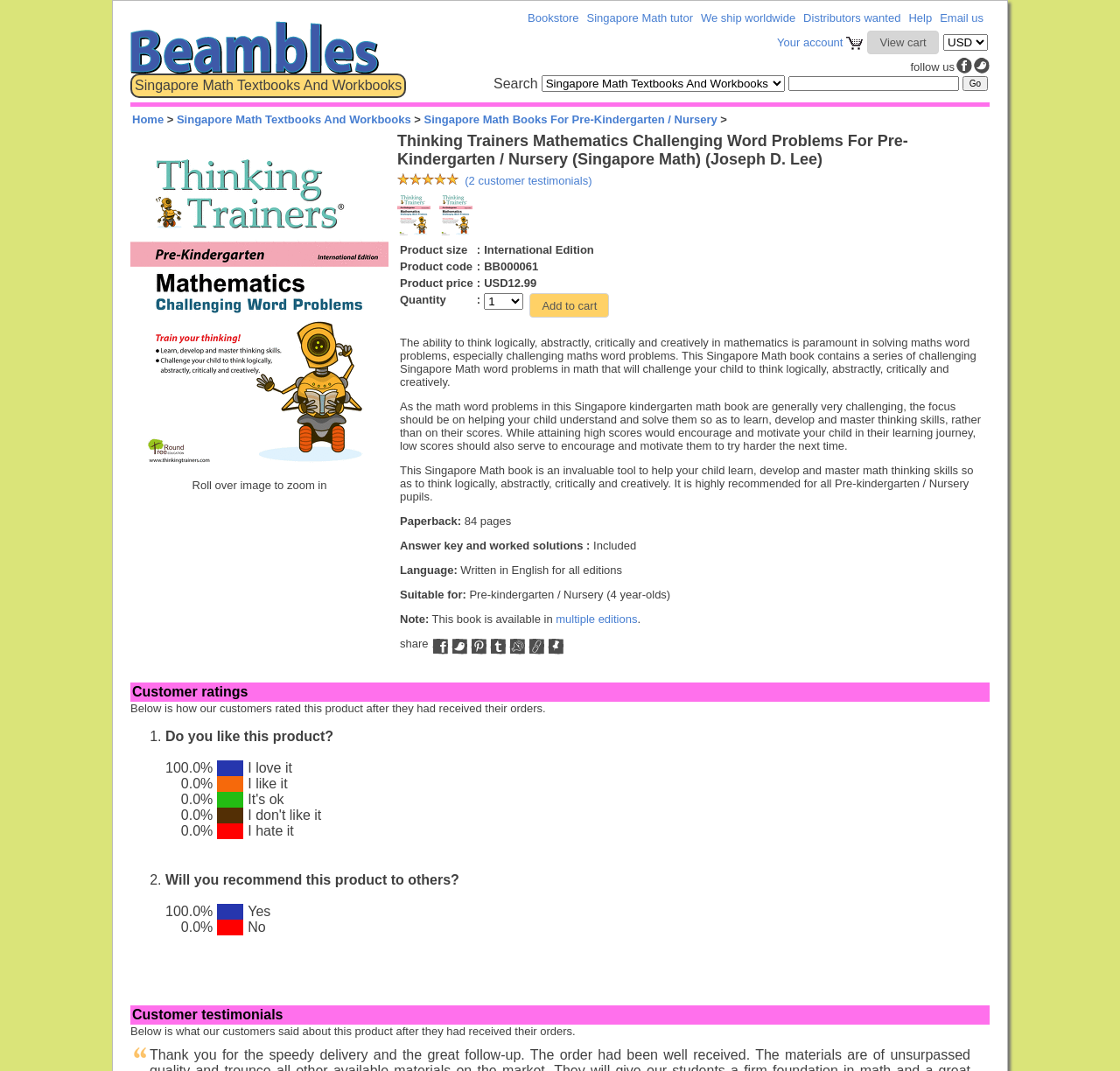Answer the question in one word or a short phrase:
What type of math books are available on this website?

Singapore Math Textbooks And Workbooks